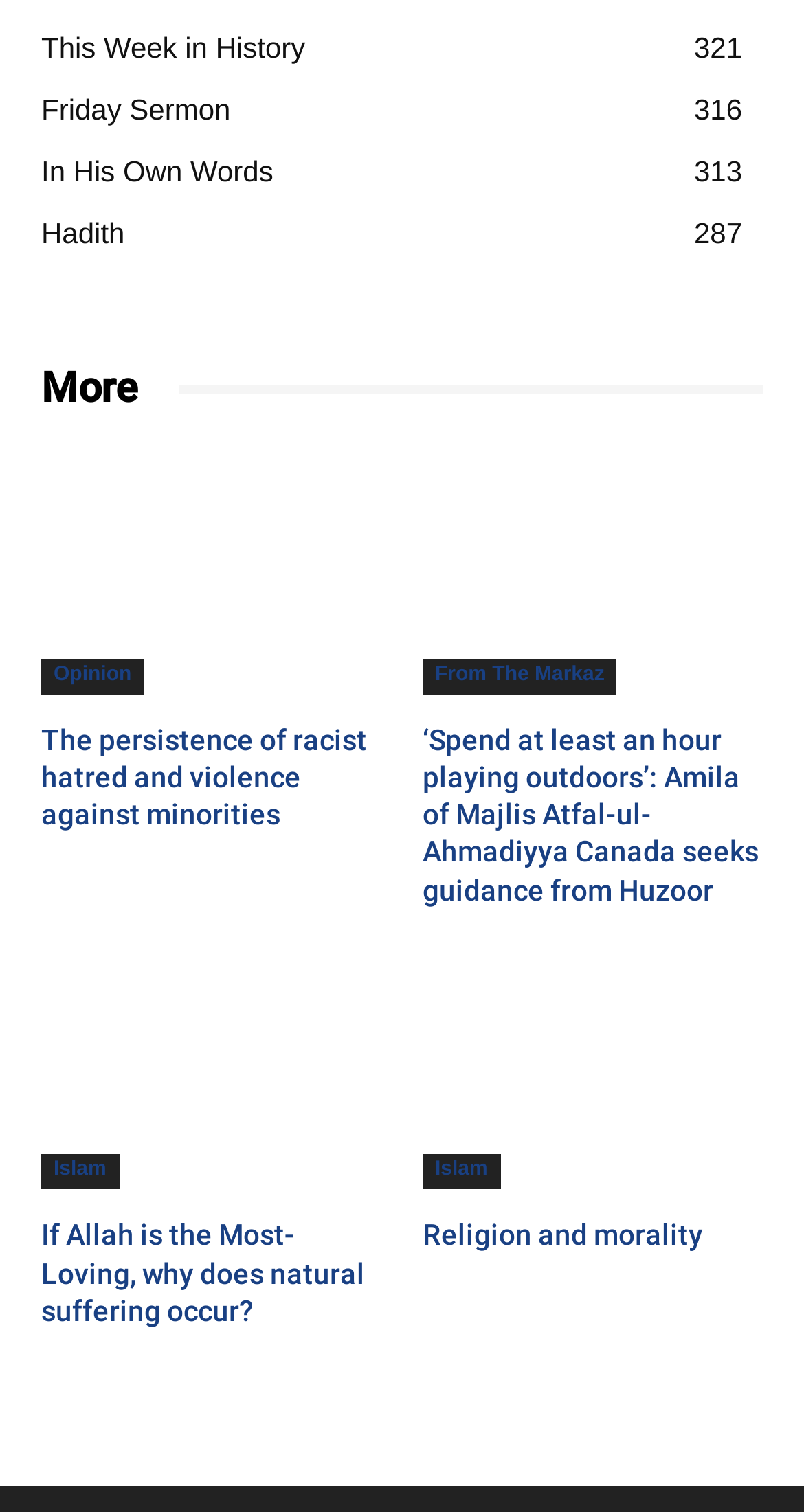Give a concise answer using one word or a phrase to the following question:
What is the topic of the article 'If Allah is the Most-Loving, why does natural suffering occur?'?

Islam